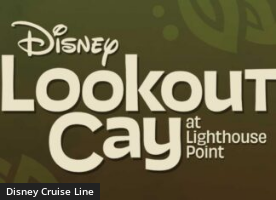Answer the question with a brief word or phrase:
What type of atmosphere does the logo evoke?

Tropical